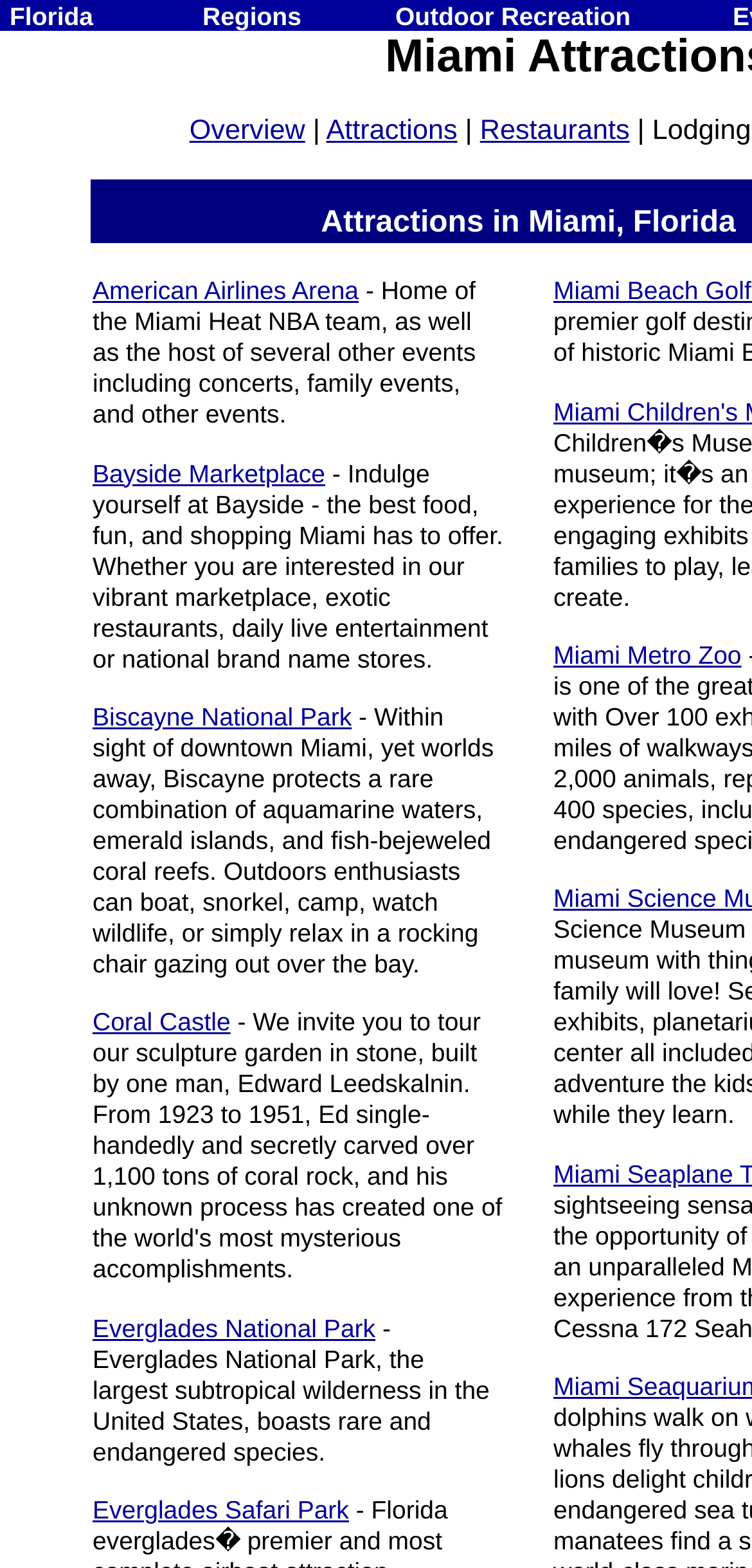Determine the bounding box coordinates of the element that should be clicked to execute the following command: "Explore Biscayne National Park".

[0.123, 0.448, 0.468, 0.466]